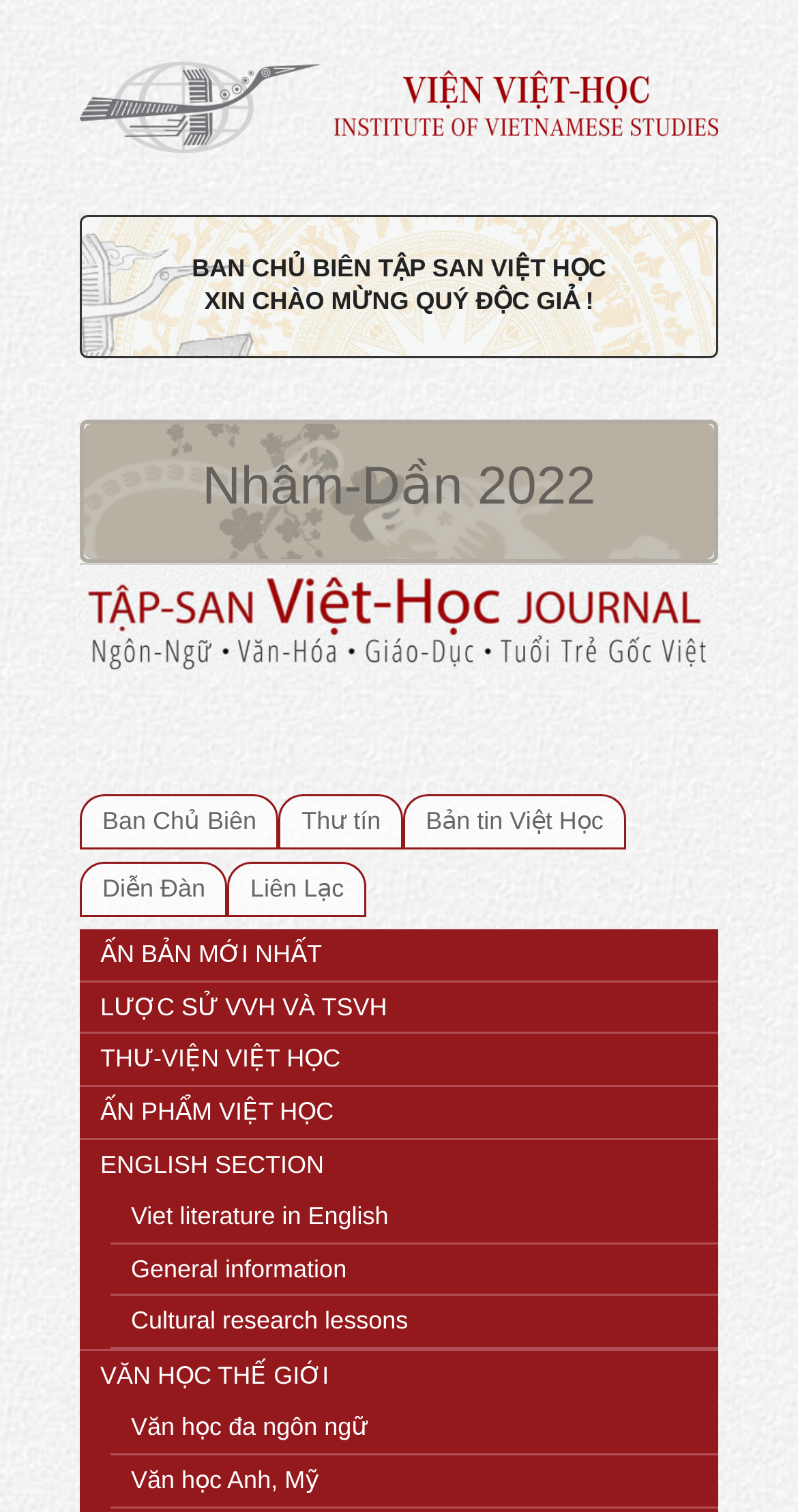Kindly determine the bounding box coordinates for the area that needs to be clicked to execute this instruction: "View Bản tin Việt Học".

[0.534, 0.534, 0.756, 0.553]